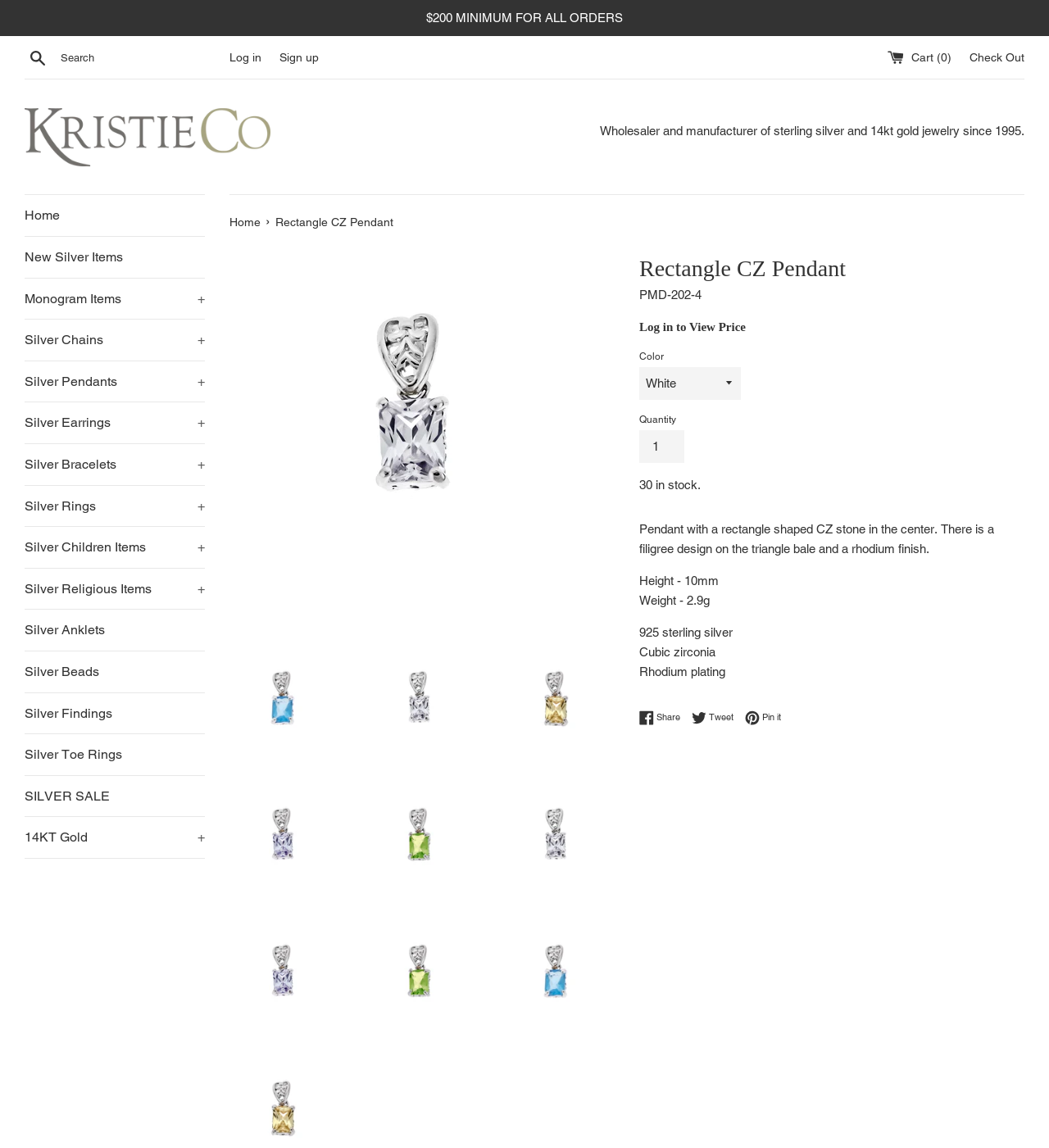Highlight the bounding box coordinates of the element that should be clicked to carry out the following instruction: "Search for products". The coordinates must be given as four float numbers ranging from 0 to 1, i.e., [left, top, right, bottom].

[0.023, 0.037, 0.195, 0.063]